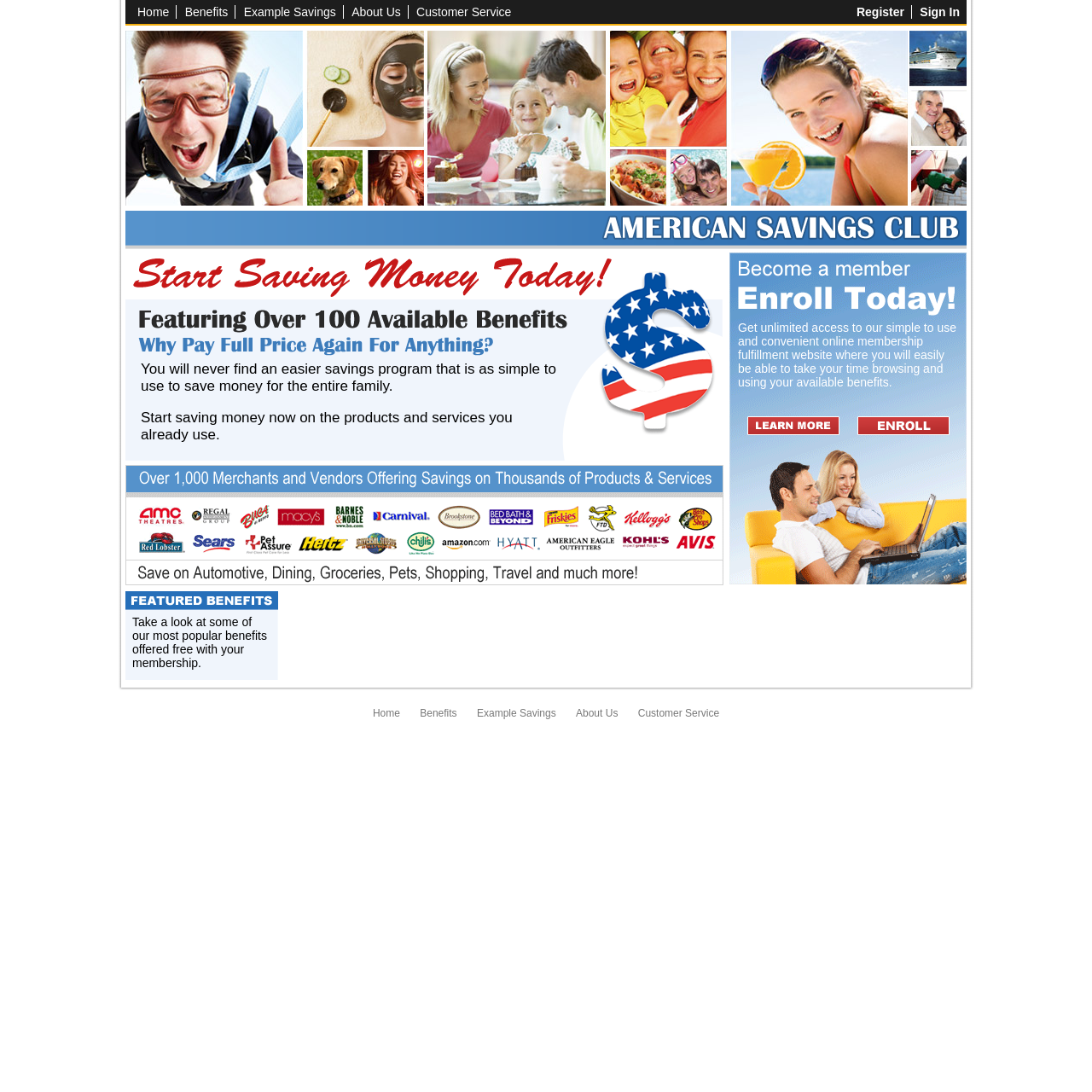Generate a thorough caption that explains the contents of the webpage.

The webpage is the homepage of American Savings Club, featuring a prominent title "Welcome to American Savings Club! Featuring over 100 available benefits - Start saving money today!" at the top. 

Below the title, there is a navigation menu with seven links: "Home", "Benefits", "Example Savings", "About Us", "Customer Service", "Register", and "Sign In", aligned horizontally from left to right. 

To the right of the navigation menu, there are six images arranged horizontally, taking up a significant portion of the top section of the page. 

In the middle section of the page, there are four paragraphs of text, describing the benefits of using the American Savings Club, including the ease of use and the ability to save money on products and services. 

On the right side of the middle section, there is a section with a heading "Get unlimited access to our simple to use and convenient online membership fulfillment website..." and a table with two rows, each containing a link and an image. 

Further down the page, there is a section with a heading "Take a look at some of our most popular benefits offered free with your membership." Below this heading, there are five links: "Home", "Benefits", "Example Savings", "About Us", and "Customer Service", aligned horizontally from left to right.